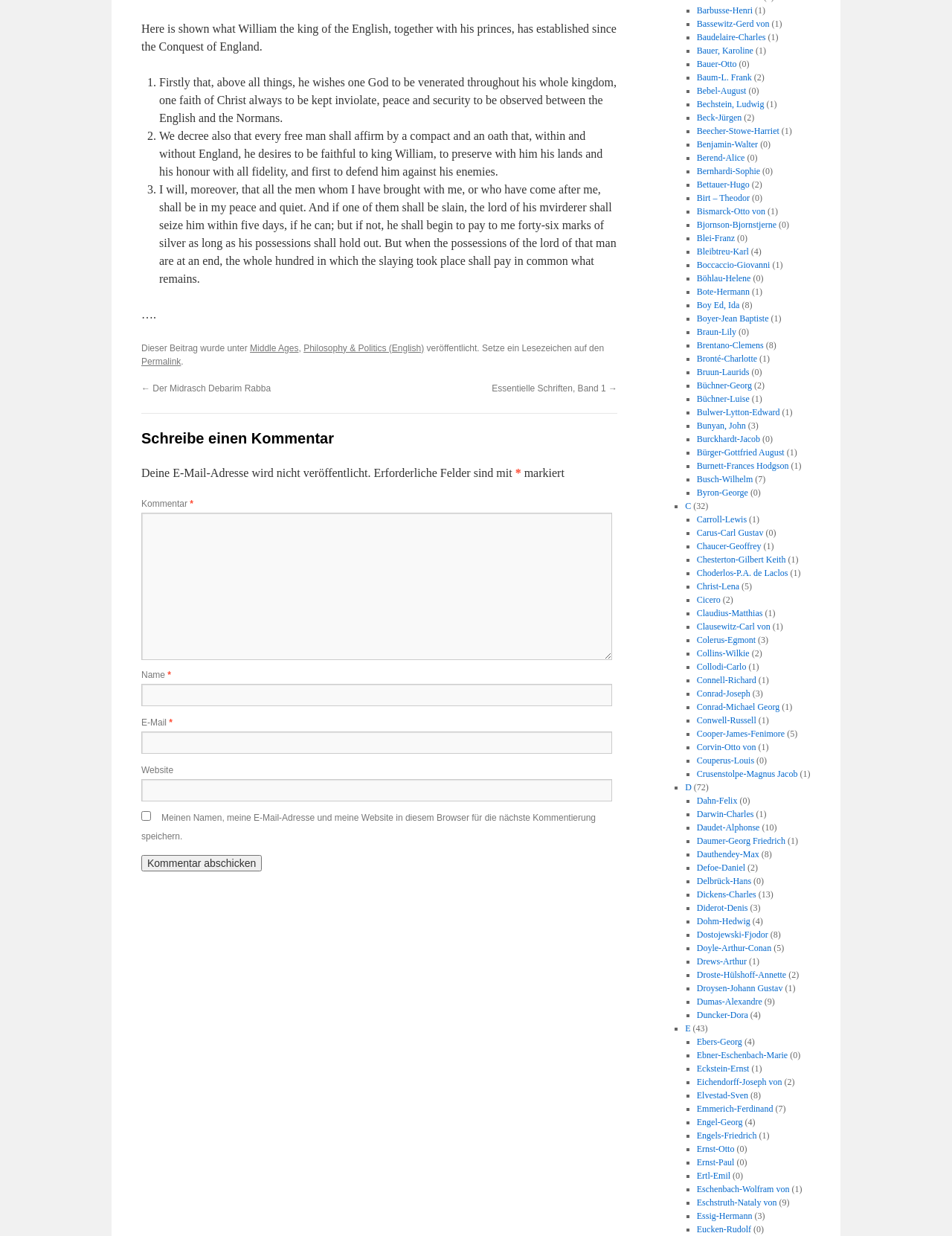Identify the bounding box coordinates of the element that should be clicked to fulfill this task: "Click the 'Middle Ages' link". The coordinates should be provided as four float numbers between 0 and 1, i.e., [left, top, right, bottom].

[0.263, 0.277, 0.314, 0.286]